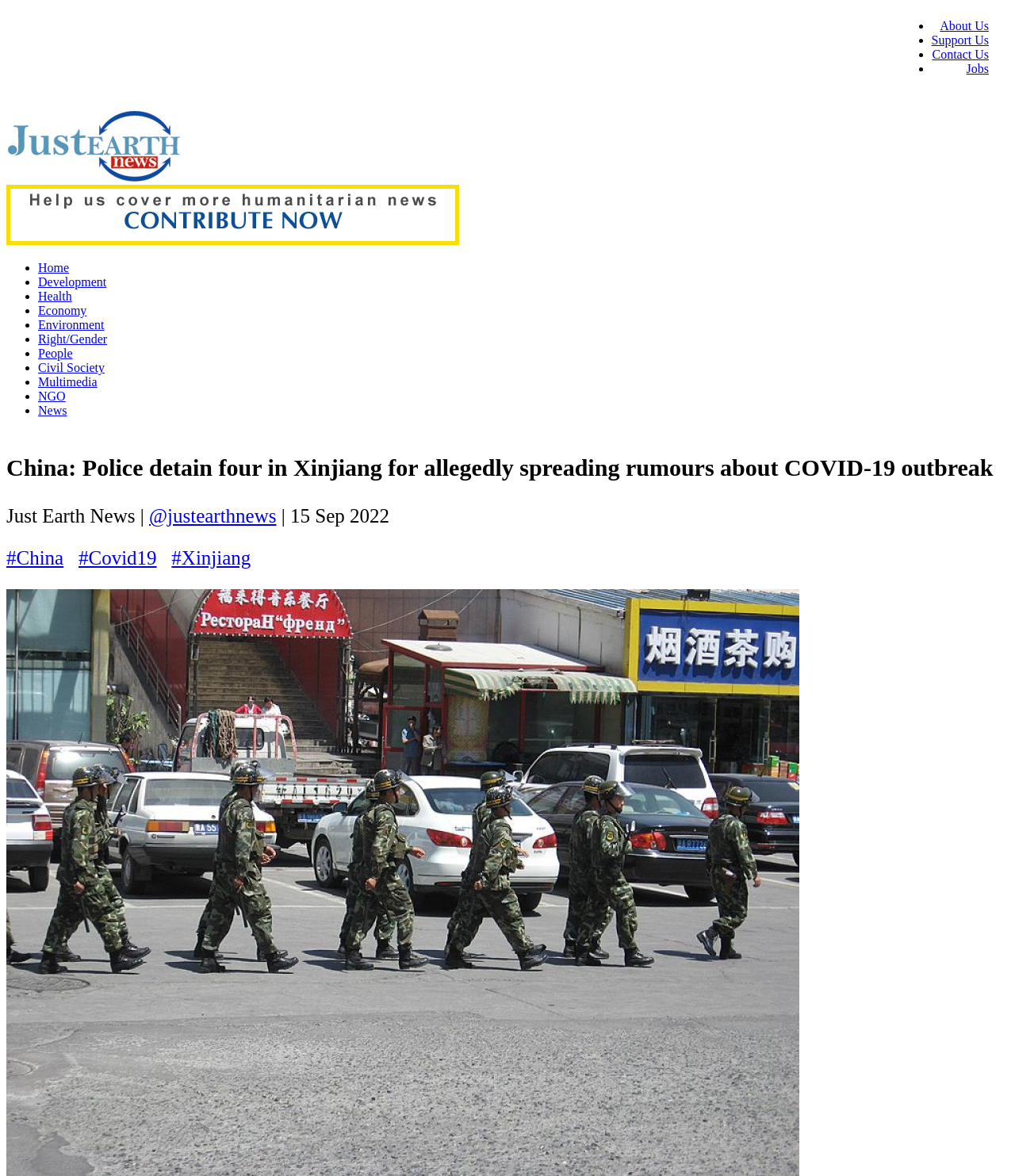What is the date of the news article?
Based on the screenshot, give a detailed explanation to answer the question.

The question asks about the date of the news article, and the answer can be found in the StaticText element with the text '15 Sep 2022'. This suggests that the news article was published on September 15, 2022.